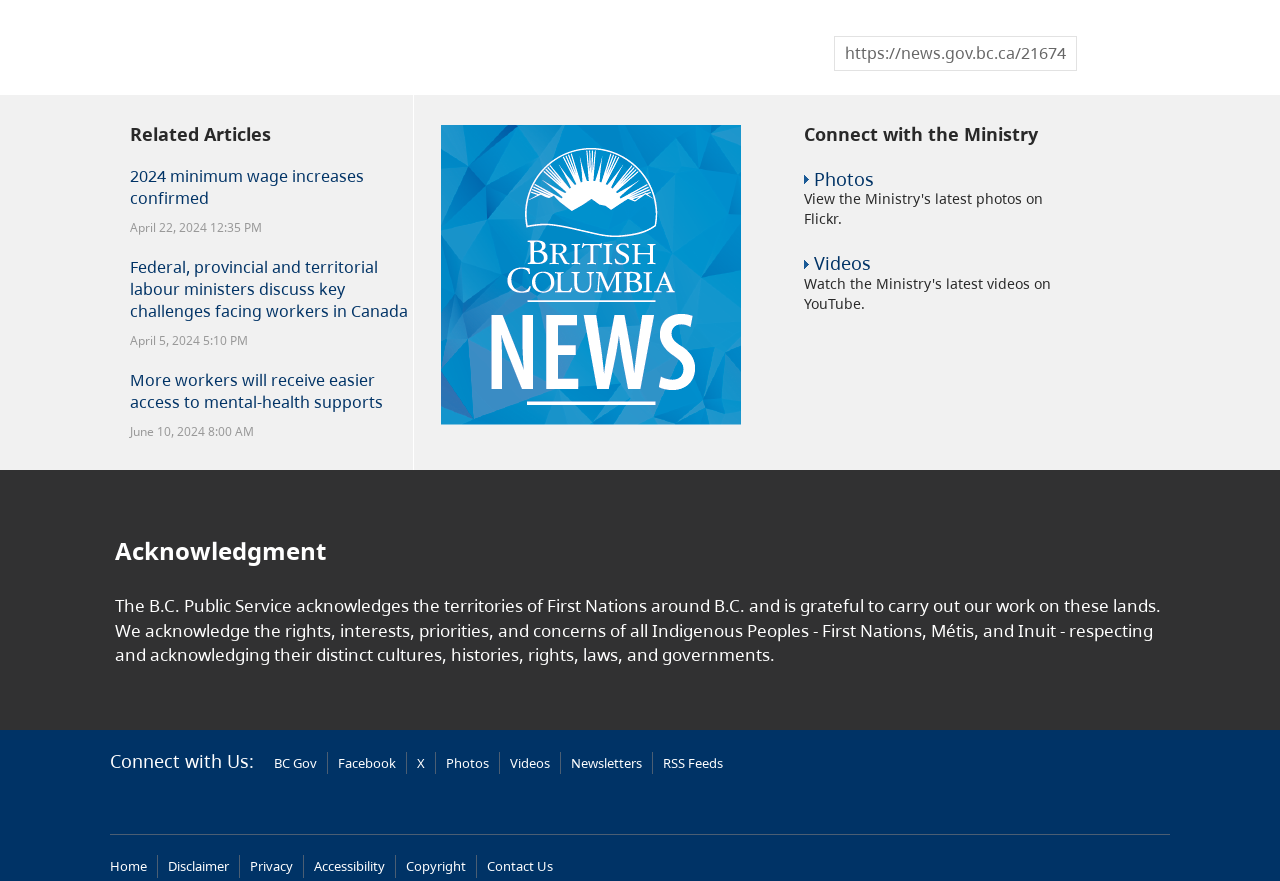Locate the bounding box coordinates of the area where you should click to accomplish the instruction: "Click on '2024 minimum wage increases confirmed'".

[0.102, 0.187, 0.284, 0.237]